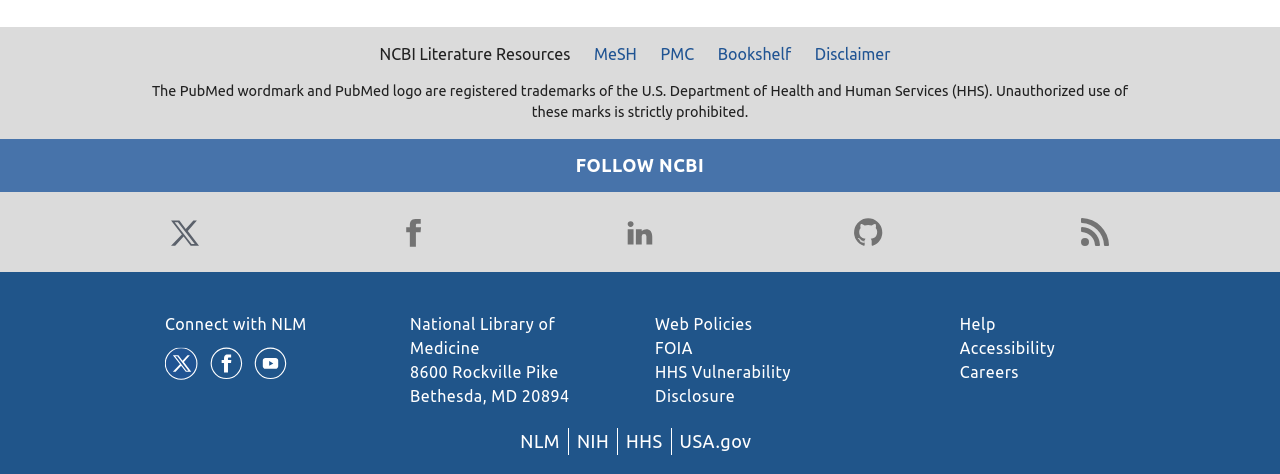Please identify the coordinates of the bounding box for the clickable region that will accomplish this instruction: "View National Library of Medicine".

[0.32, 0.665, 0.434, 0.753]